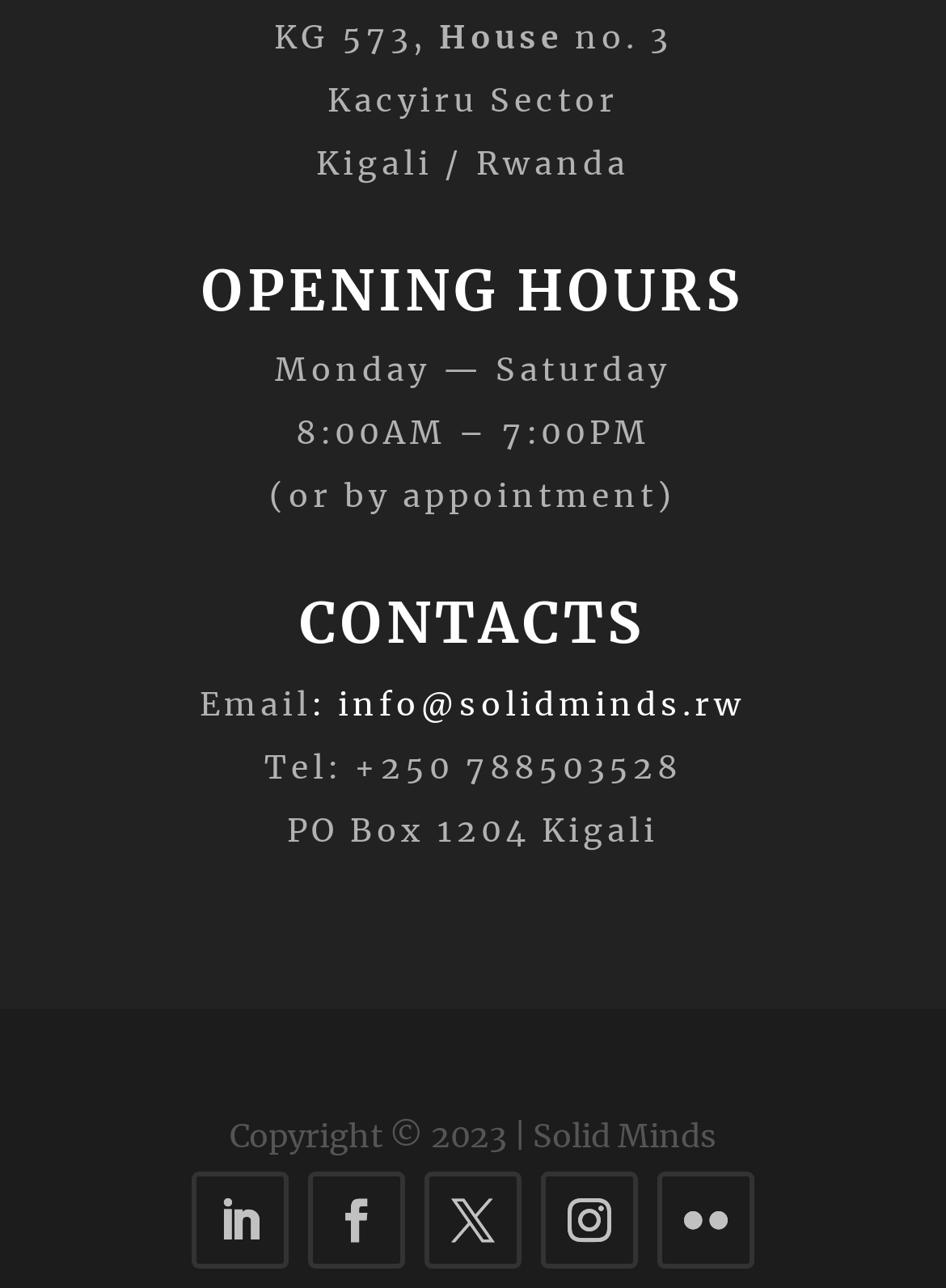What is the address of Solid Minds?
Make sure to answer the question with a detailed and comprehensive explanation.

I found the address by looking at the CONTACTS section, where I saw the text 'PO Box 1204 Kigali' which is likely to be the address of Solid Minds.